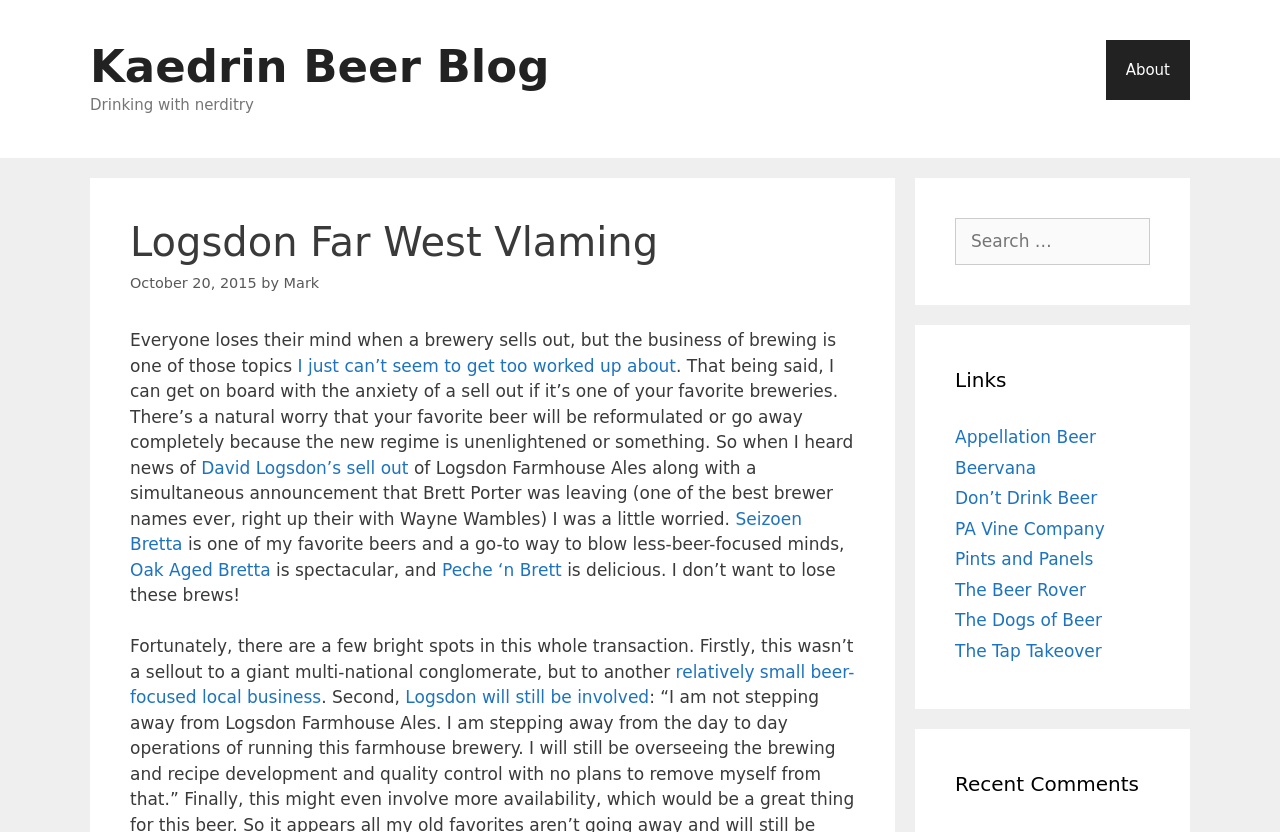What is the name of the brewery that sold out?
Based on the visual content, answer with a single word or a brief phrase.

Logsdon Farmhouse Ales